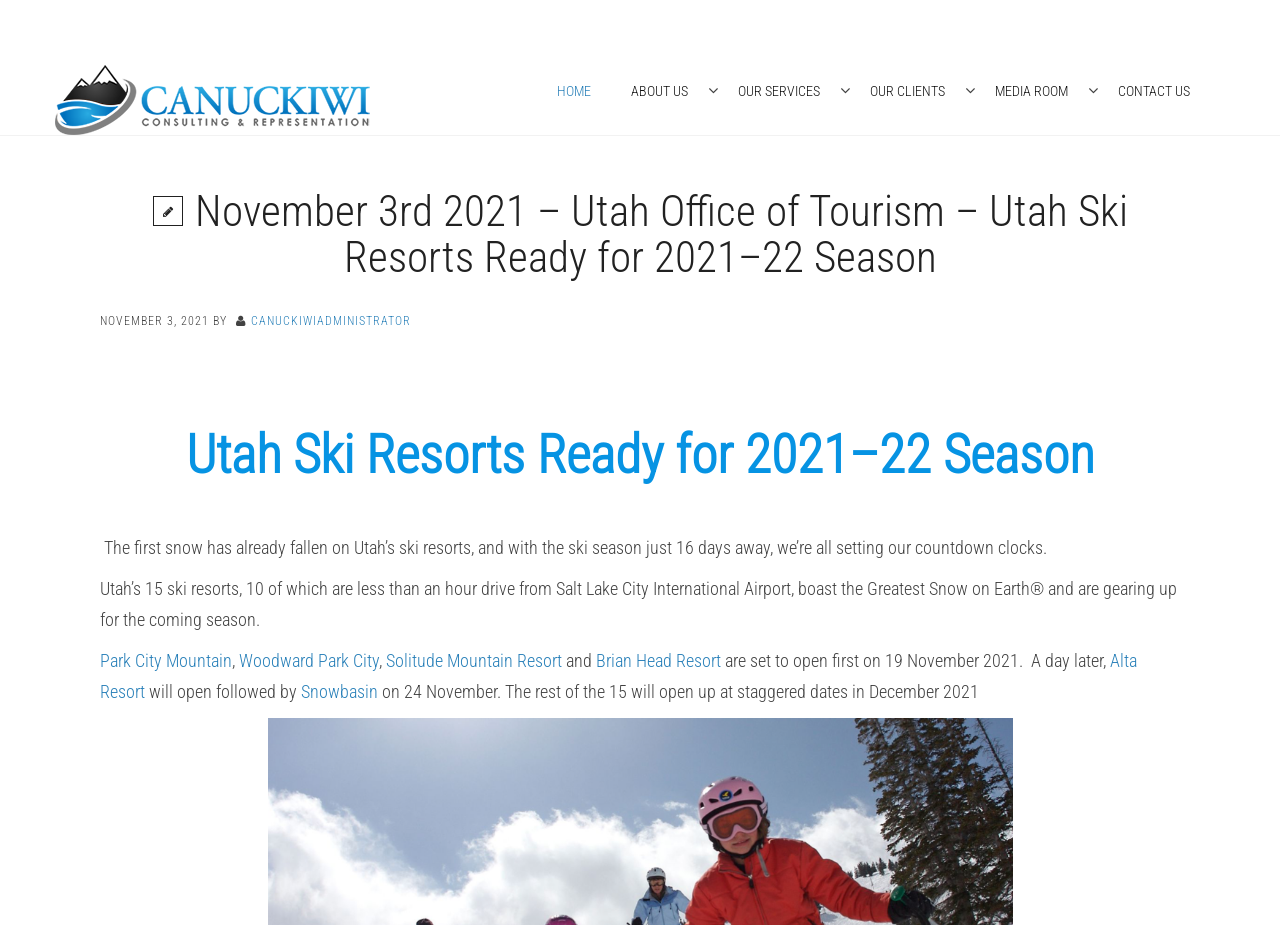How many days until the ski season starts?
Can you provide an in-depth and detailed response to the question?

The article mentions that the ski season is just 16 days away, which means there are 16 days until the ski season starts.